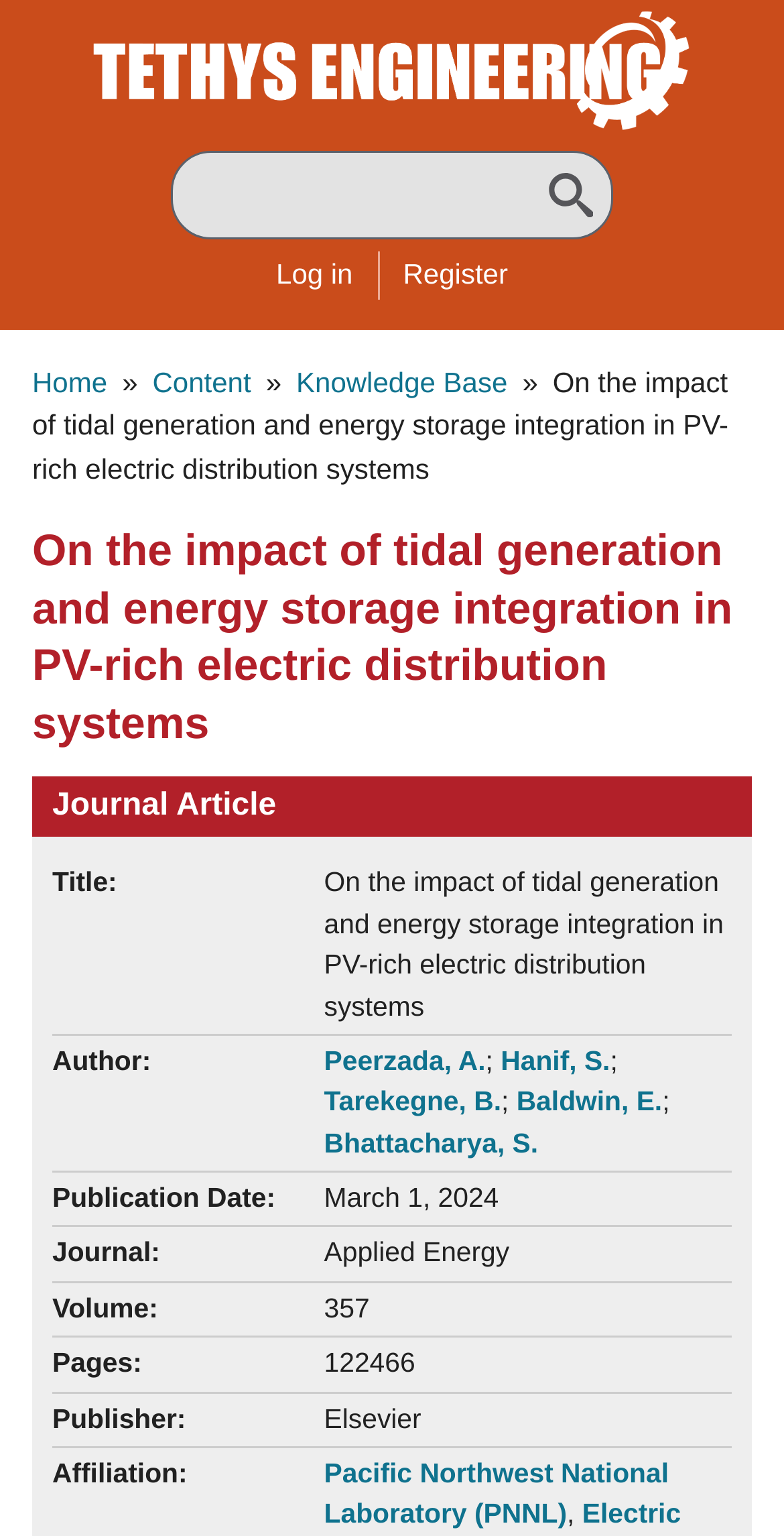Generate the text content of the main heading of the webpage.

On the impact of tidal generation and energy storage integration in PV-rich electric distribution systems